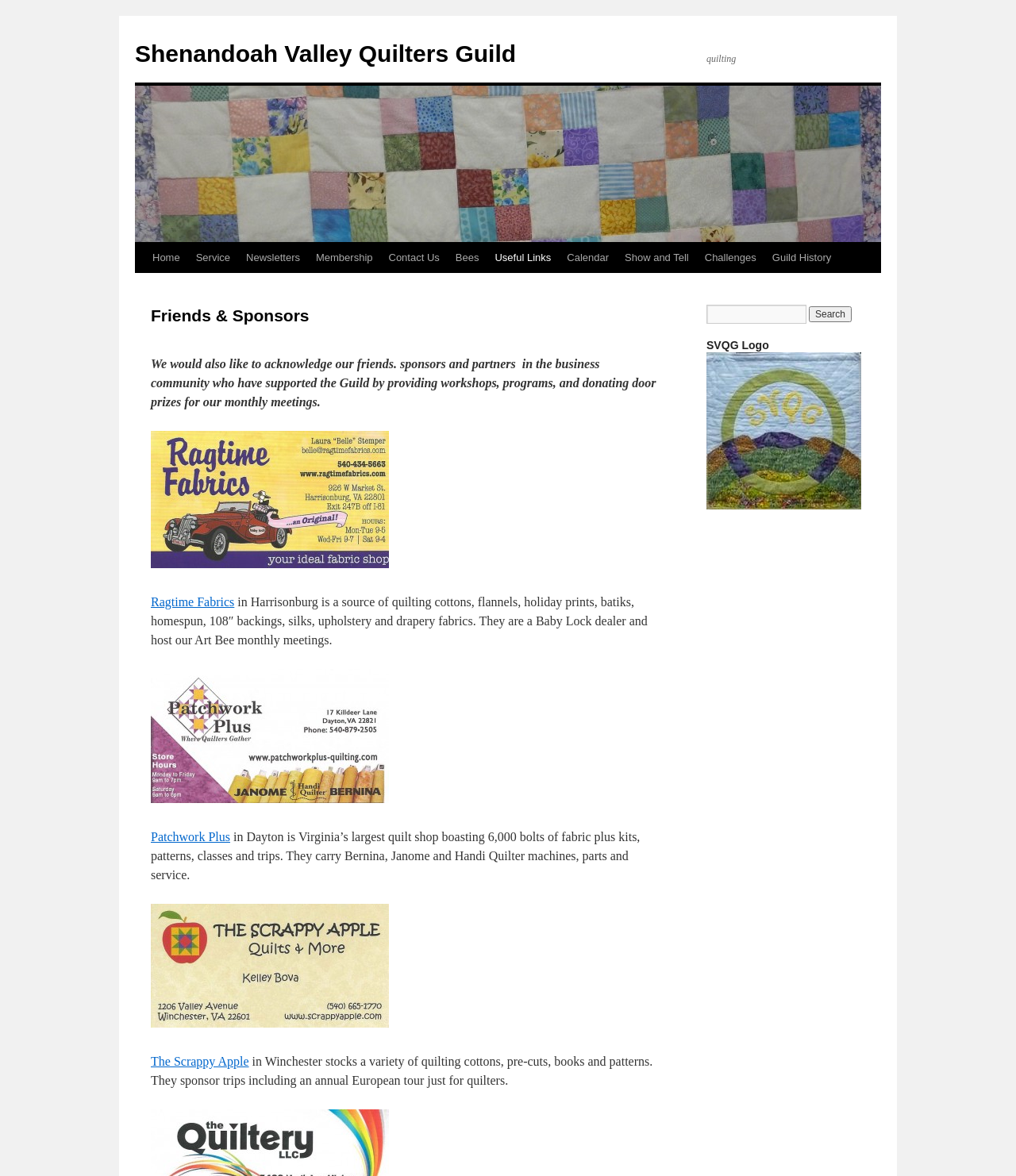Identify the bounding box coordinates of the clickable region required to complete the instruction: "Learn about Patchwork Plus". The coordinates should be given as four float numbers within the range of 0 and 1, i.e., [left, top, right, bottom].

[0.148, 0.706, 0.227, 0.717]